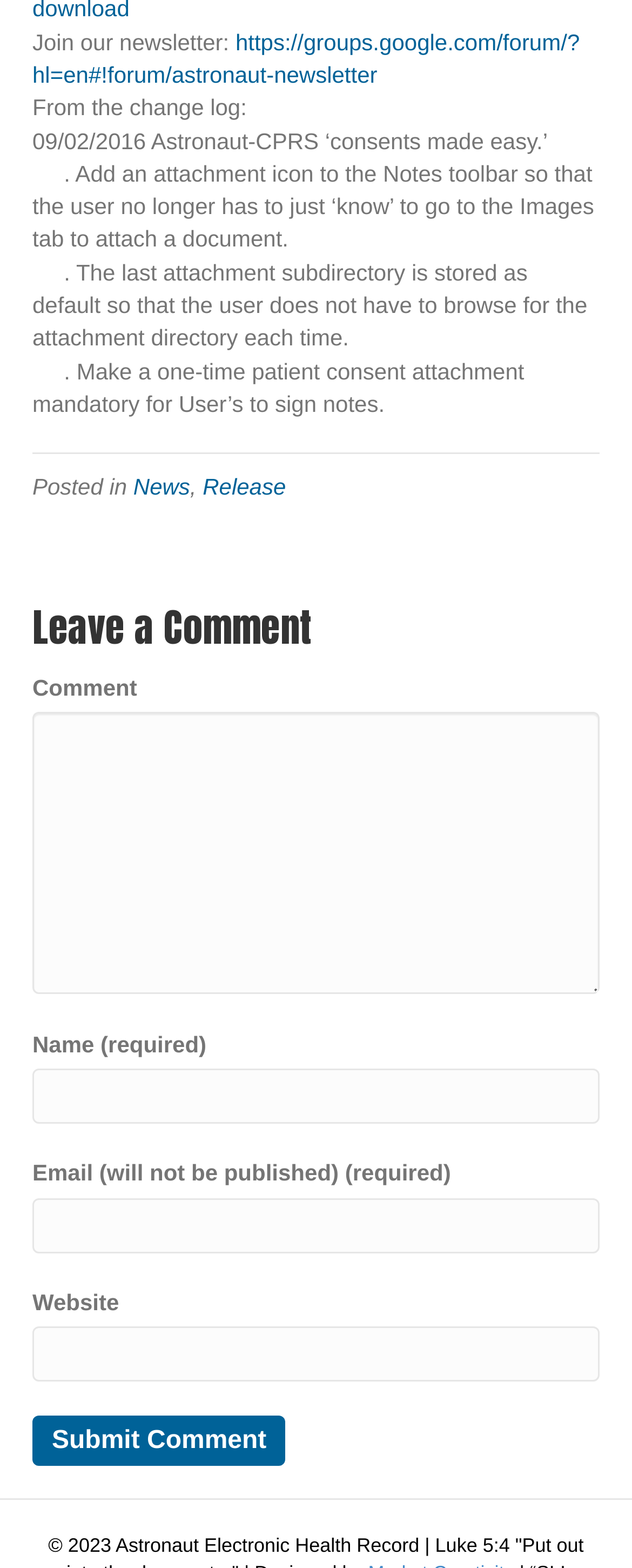What is the date of the change log?
Analyze the image and deliver a detailed answer to the question.

The text '09/02/2016 Astronaut-CPRS ‘consents made easy.’' is present on the webpage, which indicates that the change log is related to this date.